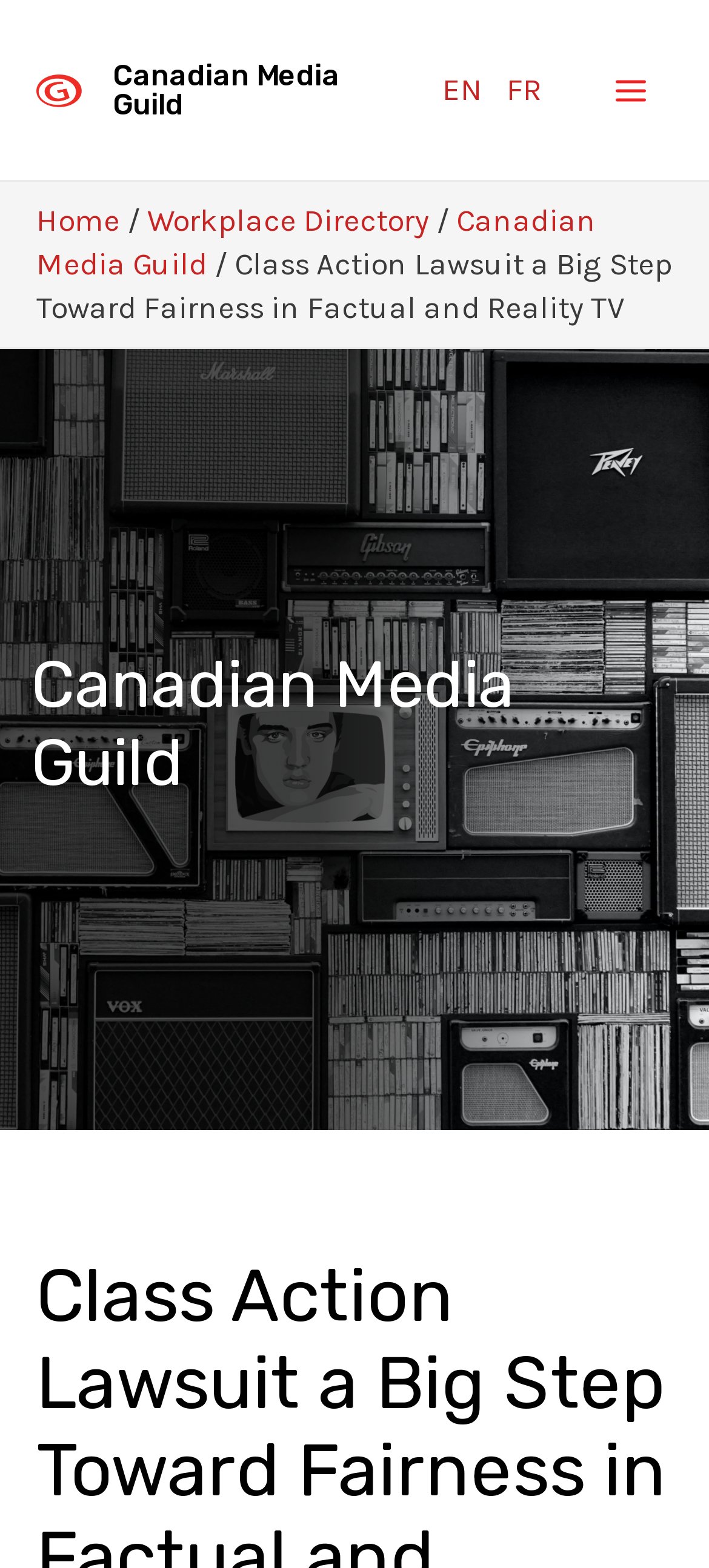What is the main menu button?
Carefully analyze the image and provide a detailed answer to the question.

The main menu button is located at the top right corner of the webpage, and it is a button with the text 'MAIN MENU'.